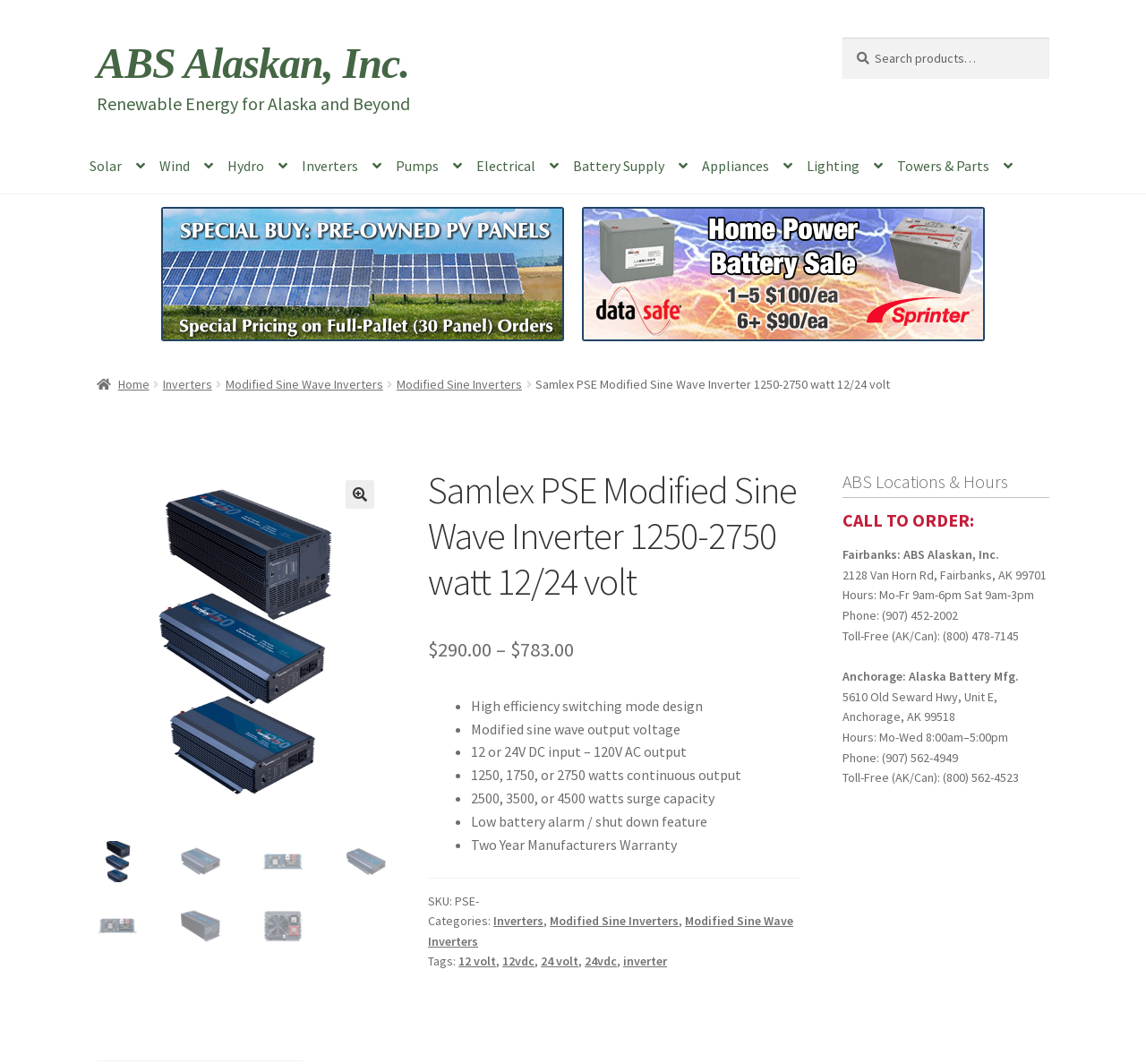Locate the bounding box coordinates of the area you need to click to fulfill this instruction: 'Check the price of the product'. The coordinates must be in the form of four float numbers ranging from 0 to 1: [left, top, right, bottom].

[0.374, 0.598, 0.429, 0.622]